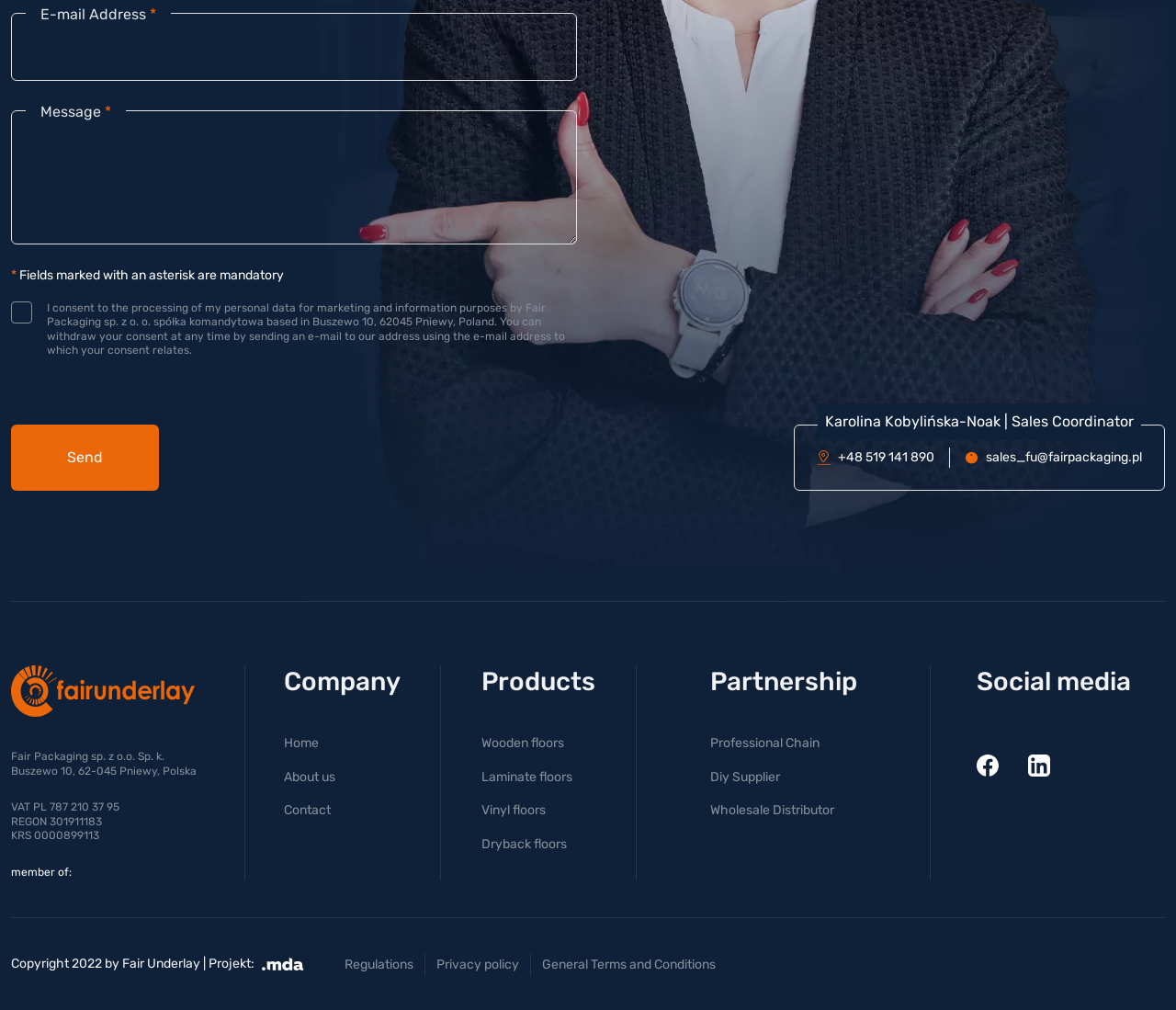Determine the bounding box coordinates of the clickable region to follow the instruction: "Call the phone number".

[0.712, 0.443, 0.808, 0.463]